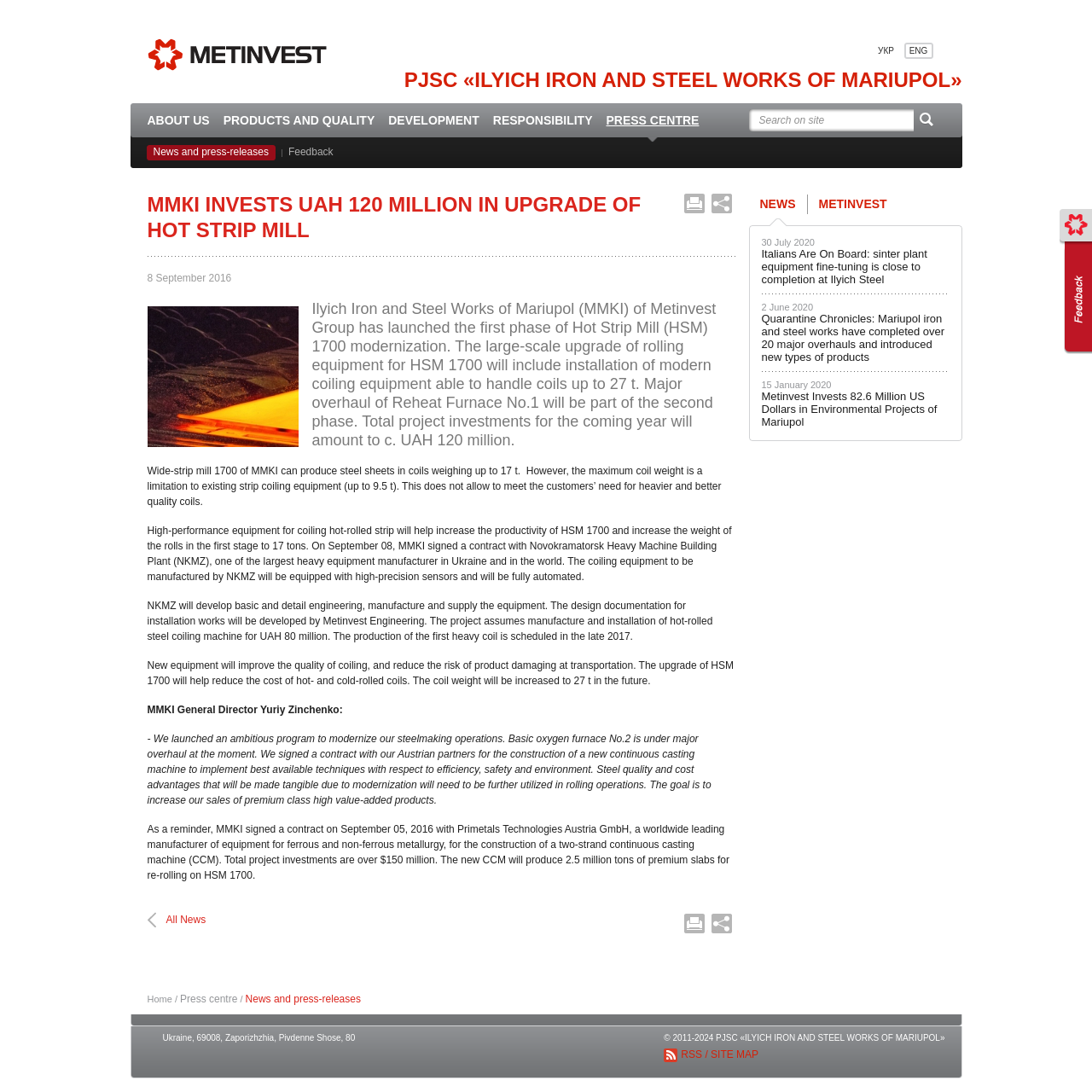What is the purpose of the upgrade of Hot Strip Mill 1700? Examine the screenshot and reply using just one word or a brief phrase.

To increase coil weight